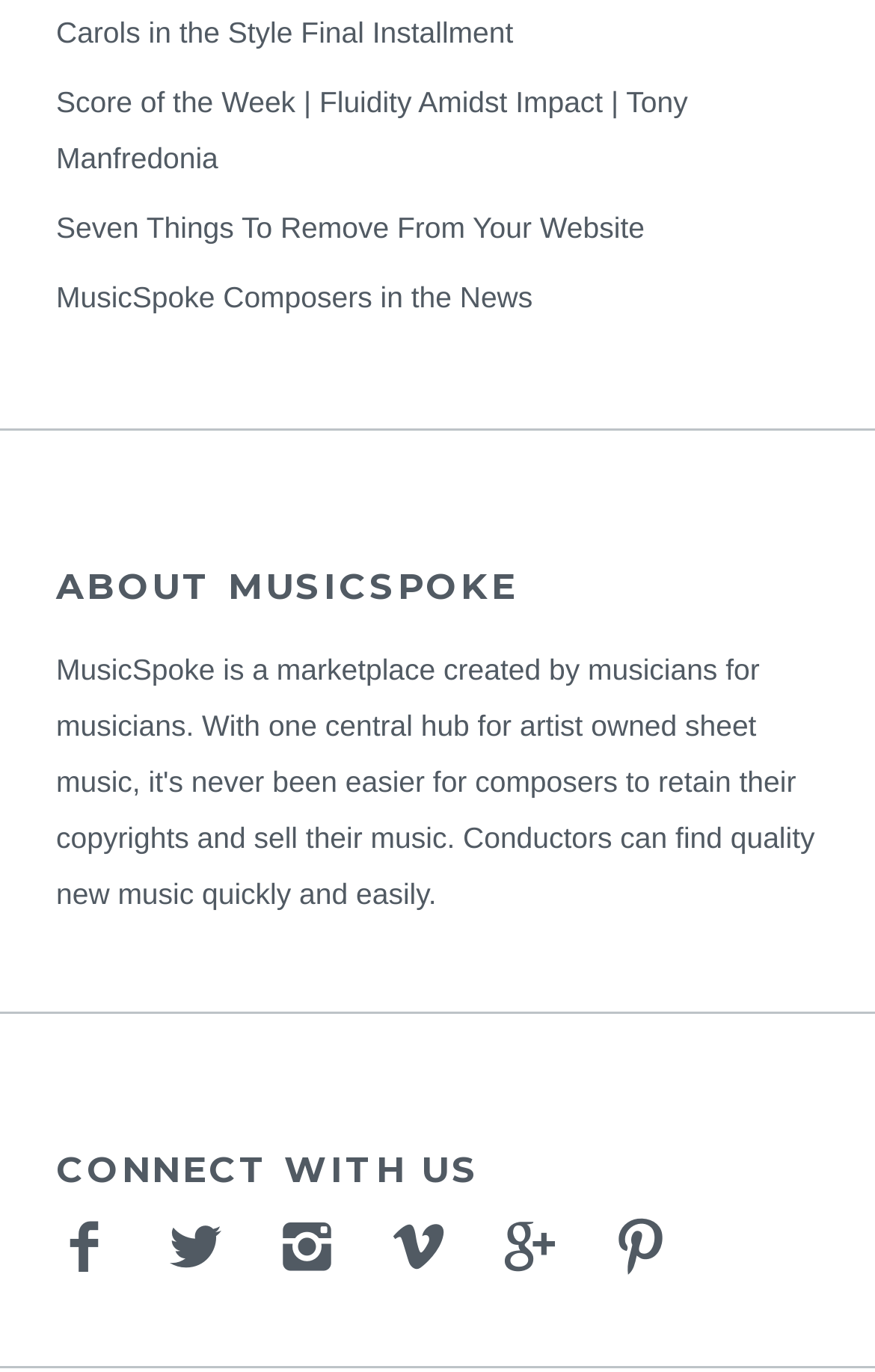Please identify the bounding box coordinates of the element's region that needs to be clicked to fulfill the following instruction: "Buy the Delta Children Kids Table and Chair Set with Storage". The bounding box coordinates should consist of four float numbers between 0 and 1, i.e., [left, top, right, bottom].

None